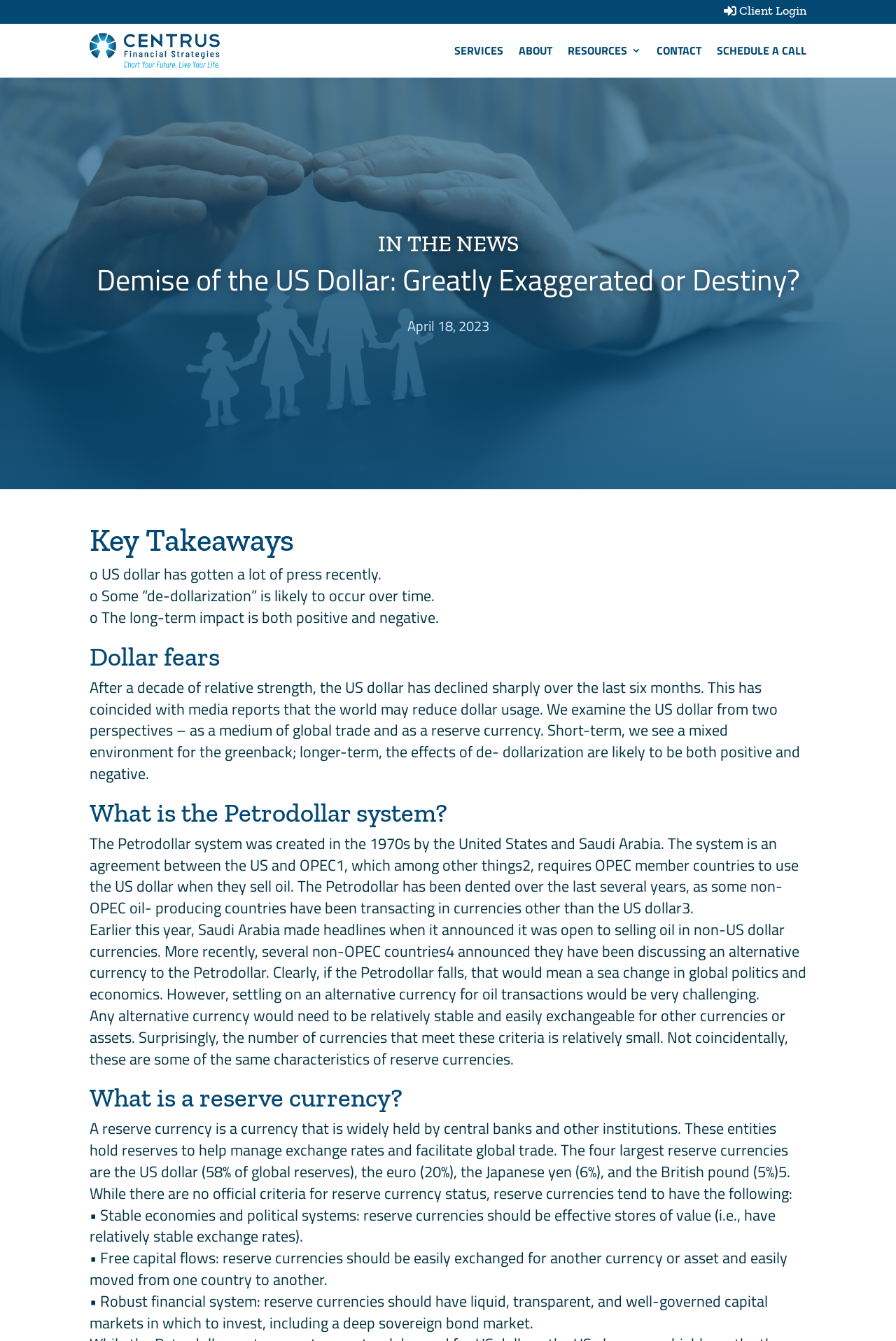Locate the bounding box coordinates of the segment that needs to be clicked to meet this instruction: "Learn more about Key Takeaways".

[0.1, 0.392, 0.9, 0.42]